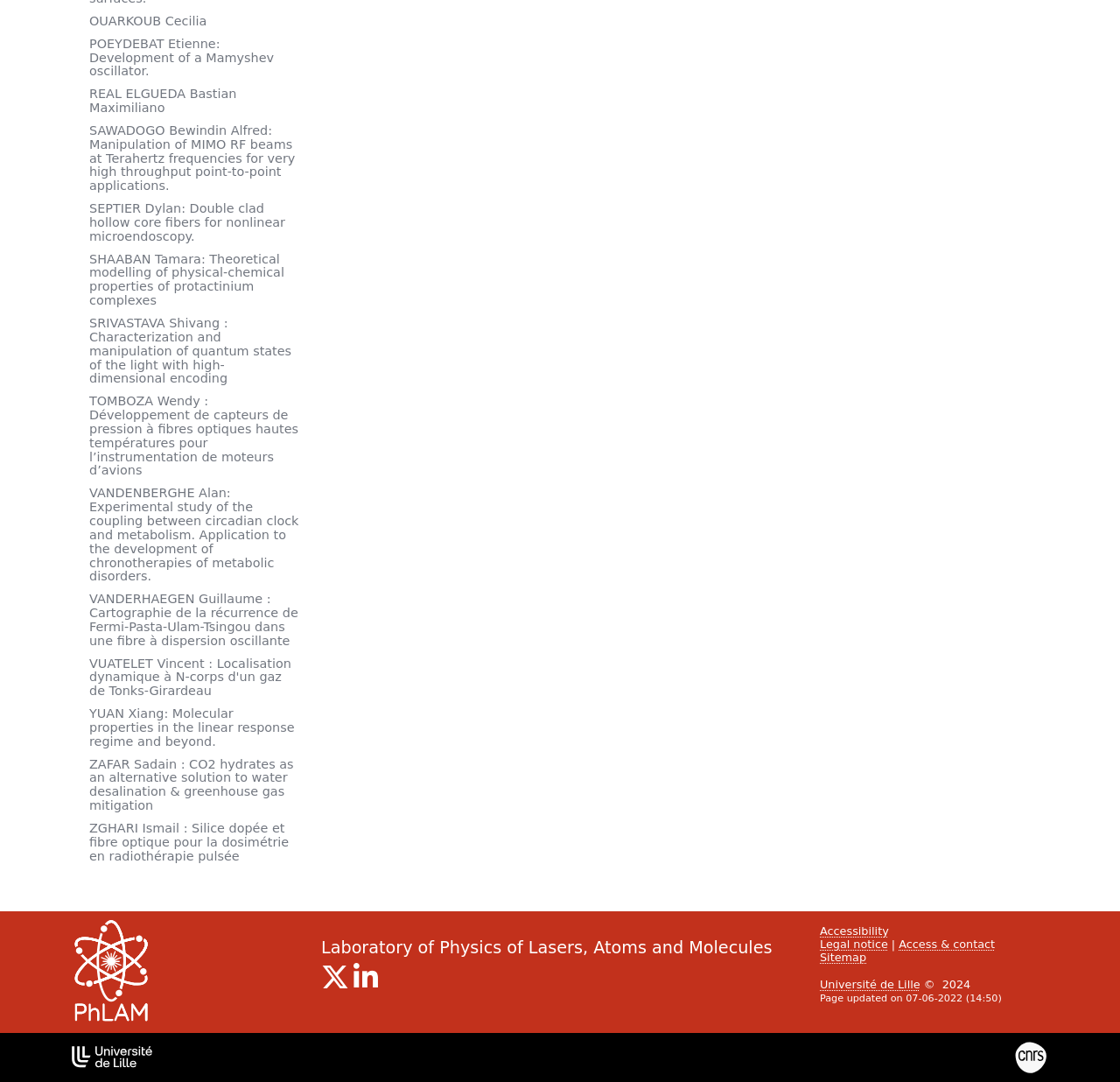Extract the bounding box of the UI element described as: "Accessibility".

[0.732, 0.854, 0.794, 0.866]